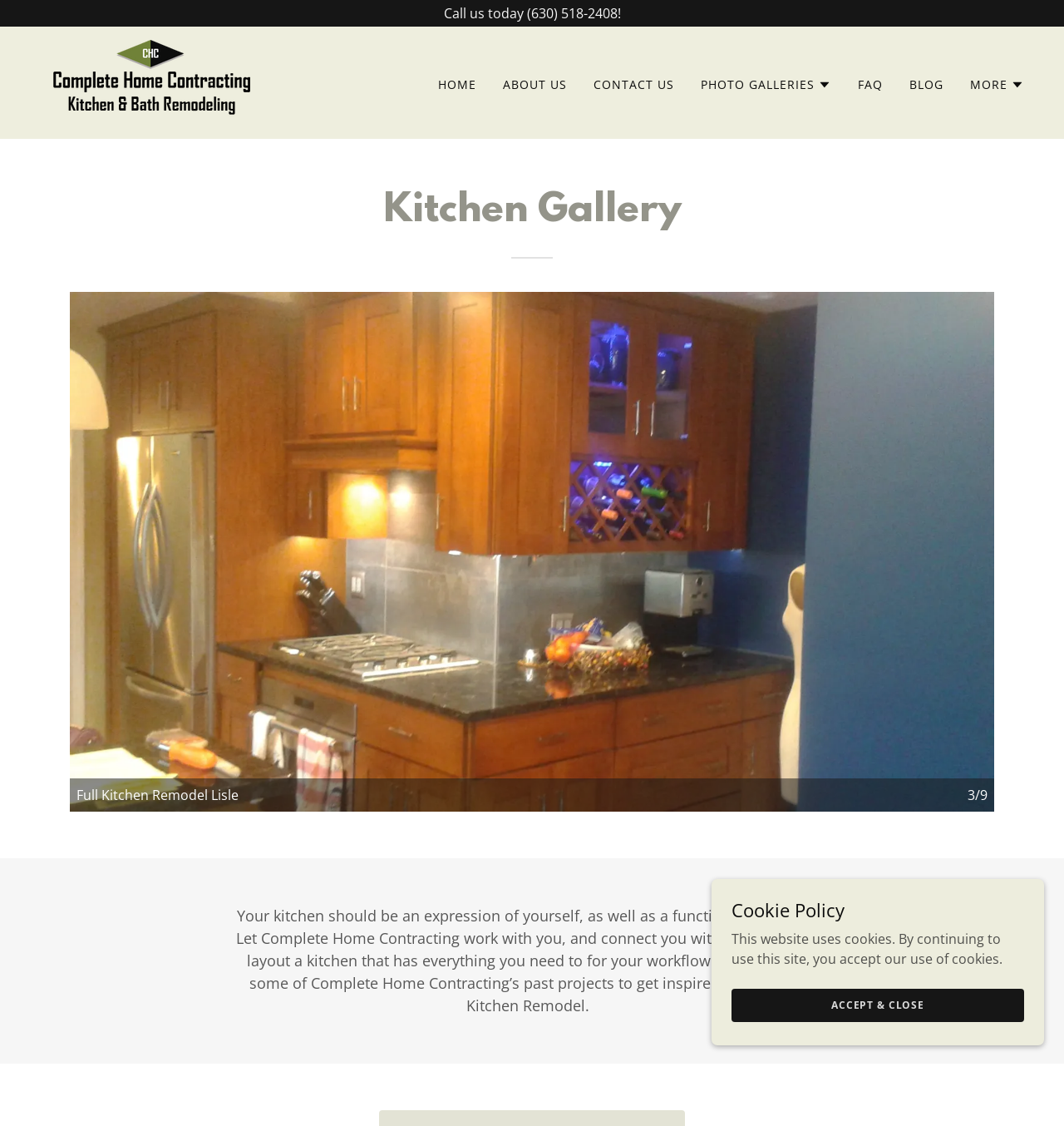Please specify the bounding box coordinates of the clickable section necessary to execute the following command: "Click MORE".

[0.912, 0.066, 0.962, 0.084]